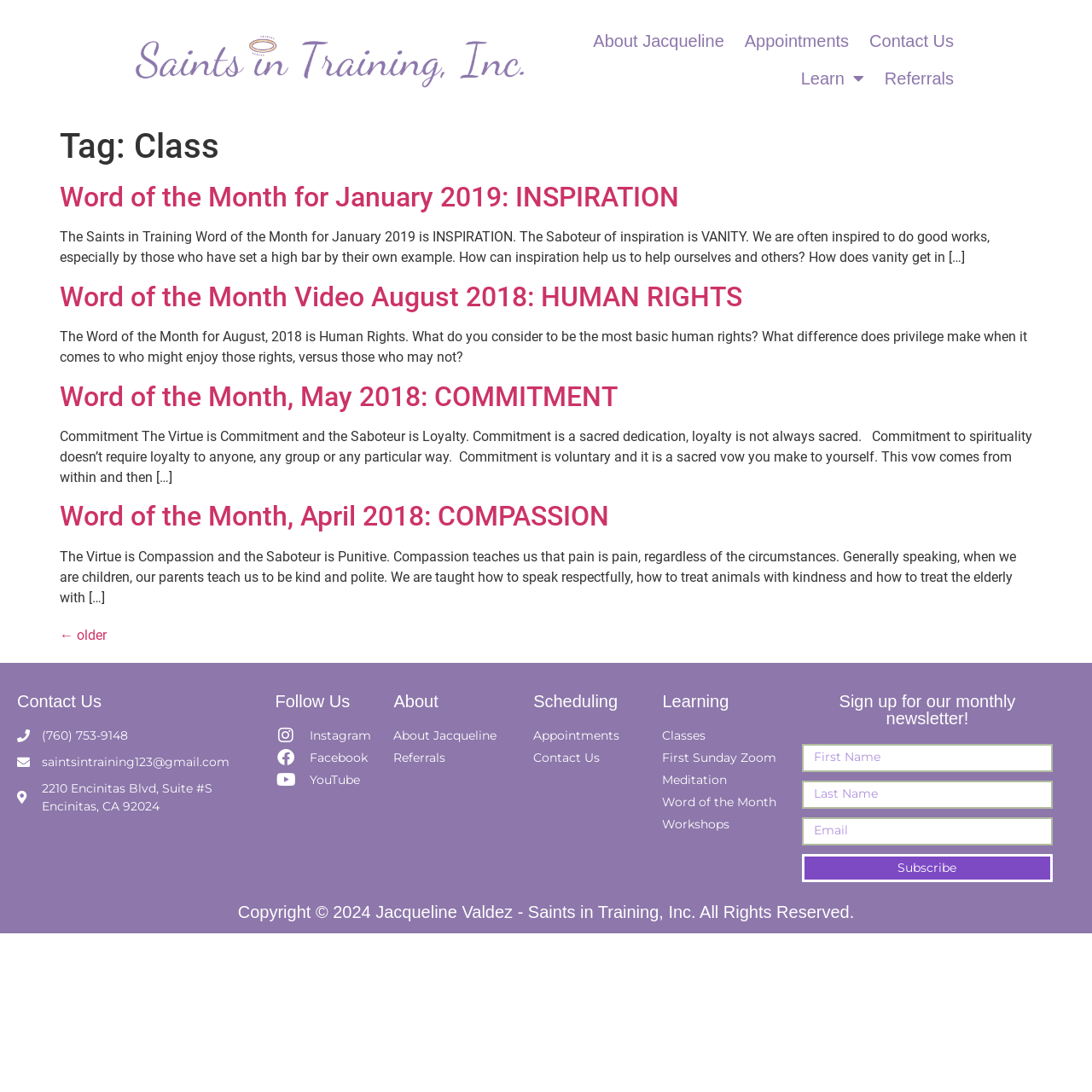Please identify the bounding box coordinates of the area that needs to be clicked to fulfill the following instruction: "Click the 'Subscribe' button."

[0.734, 0.782, 0.964, 0.808]